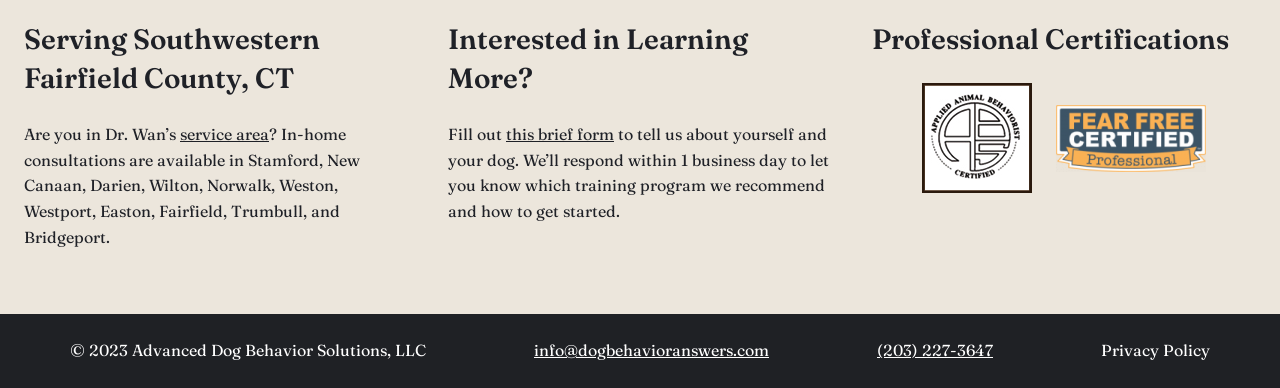What is the company name of Dr. Wan's business?
Give a detailed response to the question by analyzing the screenshot.

The copyright notice at the bottom of the page reads '© 2023 Advanced Dog Behavior Solutions, LLC', indicating that this is the company name of Dr. Wan's business.